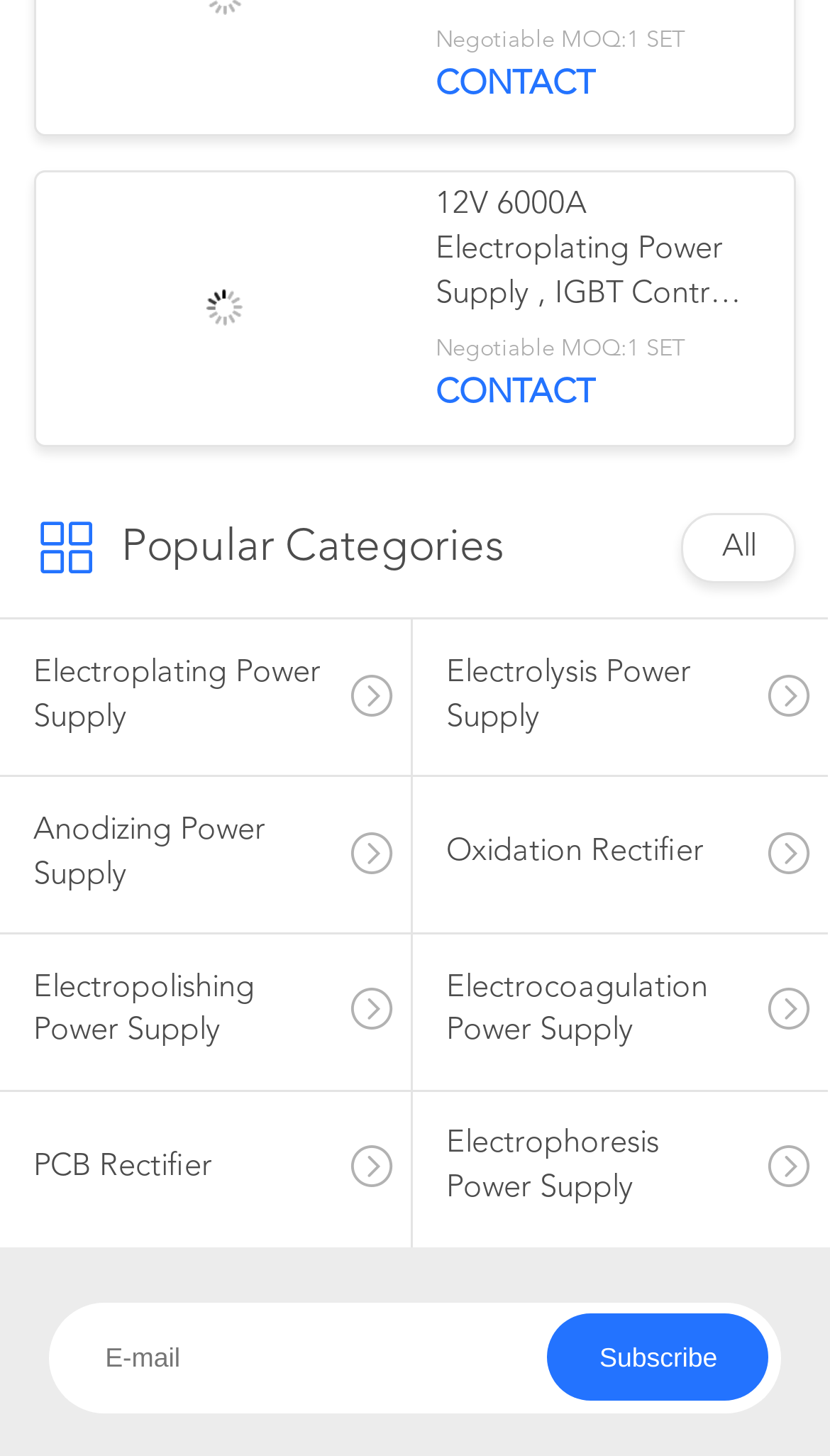How many links are there in the 'Popular Categories' section?
Please respond to the question with a detailed and well-explained answer.

The 'Popular Categories' section lists several links, including All, Electroplating Power Supply, Electrolysis Power Supply, Anodizing Power Supply, Oxidation Rectifier, and Electropolishing Power Supply, which totals 6 links.